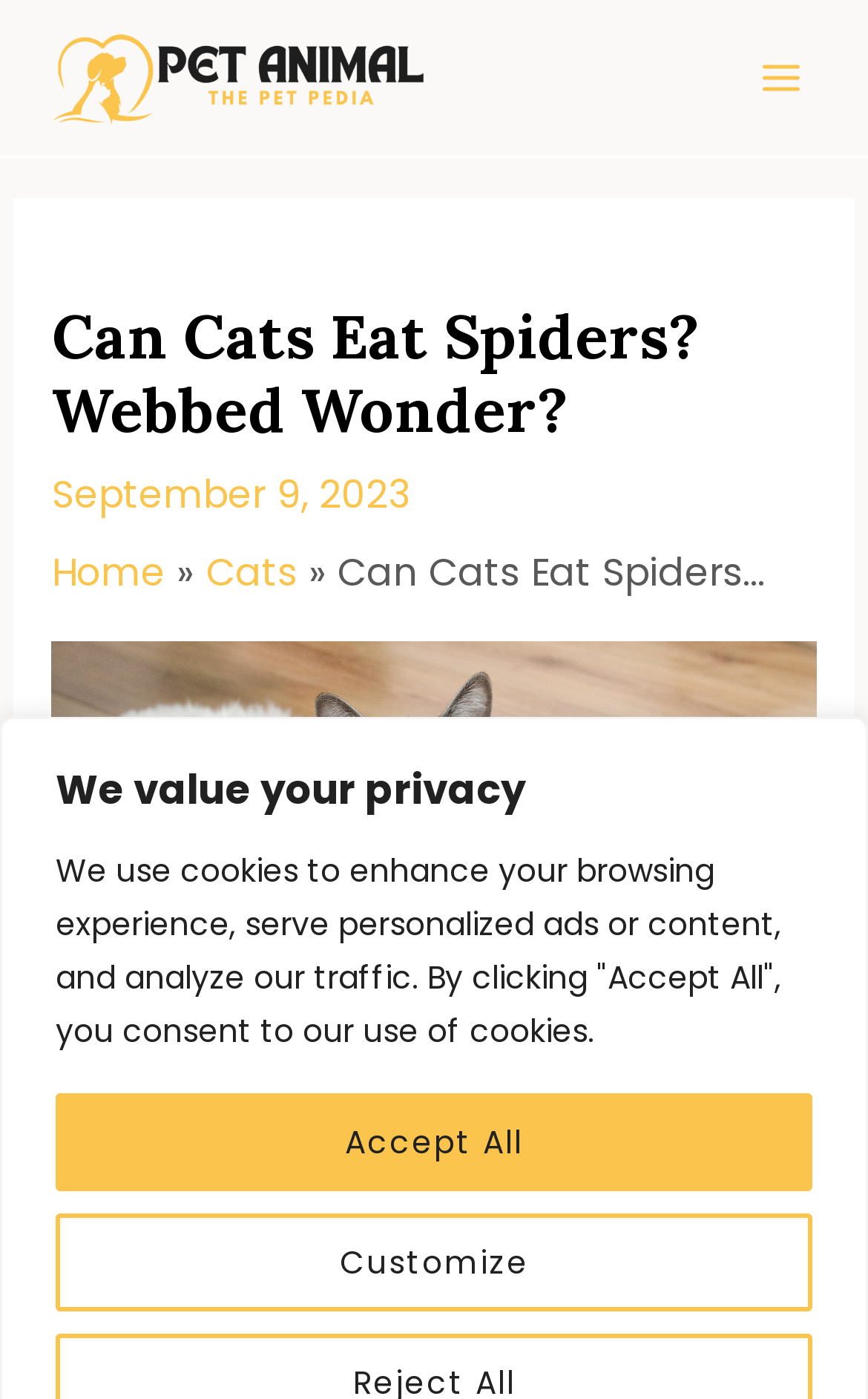Determine the bounding box coordinates for the UI element matching this description: "Home".

[0.06, 0.39, 0.191, 0.428]